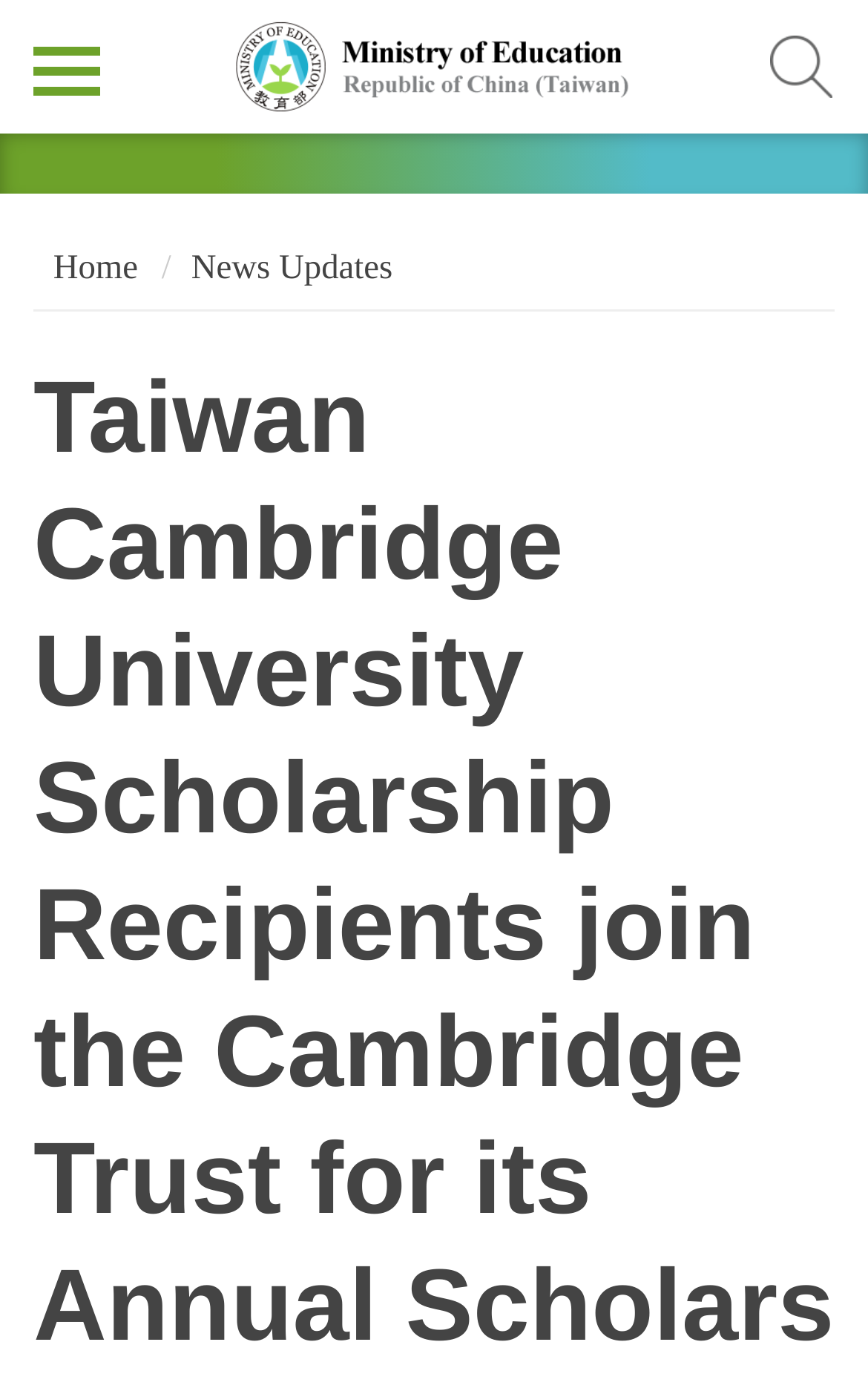Answer the question using only one word or a concise phrase: How many buttons are present in the top section?

2